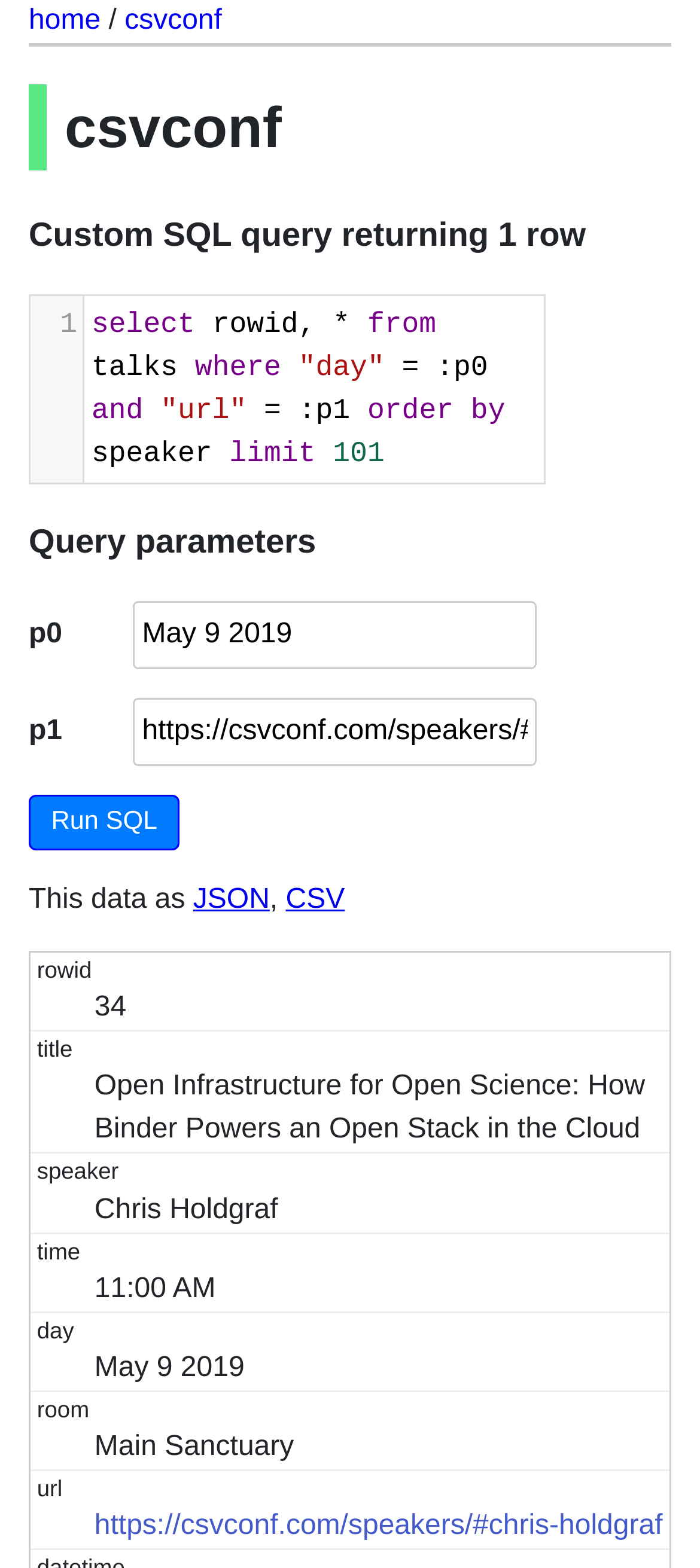Answer the question below using just one word or a short phrase: 
What is the speaker's name in the result?

Chris Holdgraf